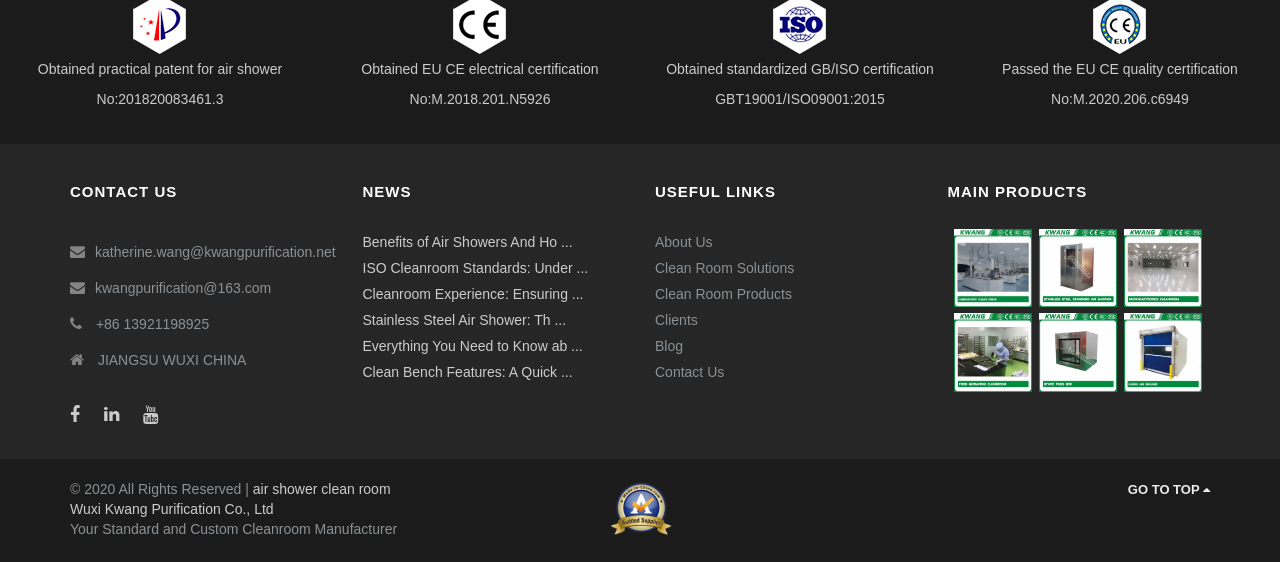Respond with a single word or phrase:
How many main products are listed?

5